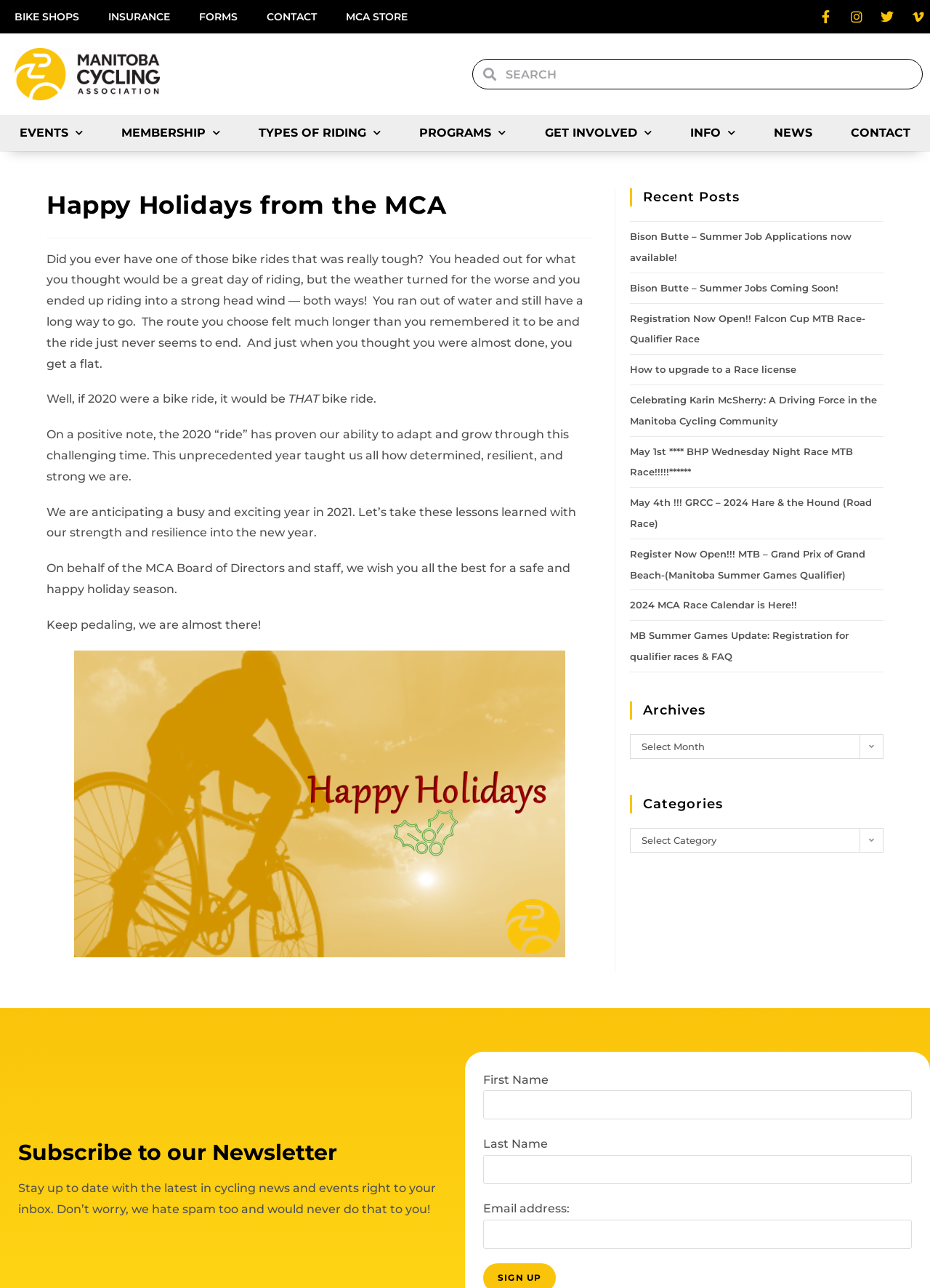Select the bounding box coordinates of the element I need to click to carry out the following instruction: "Subscribe to the newsletter".

[0.02, 0.887, 0.48, 0.903]